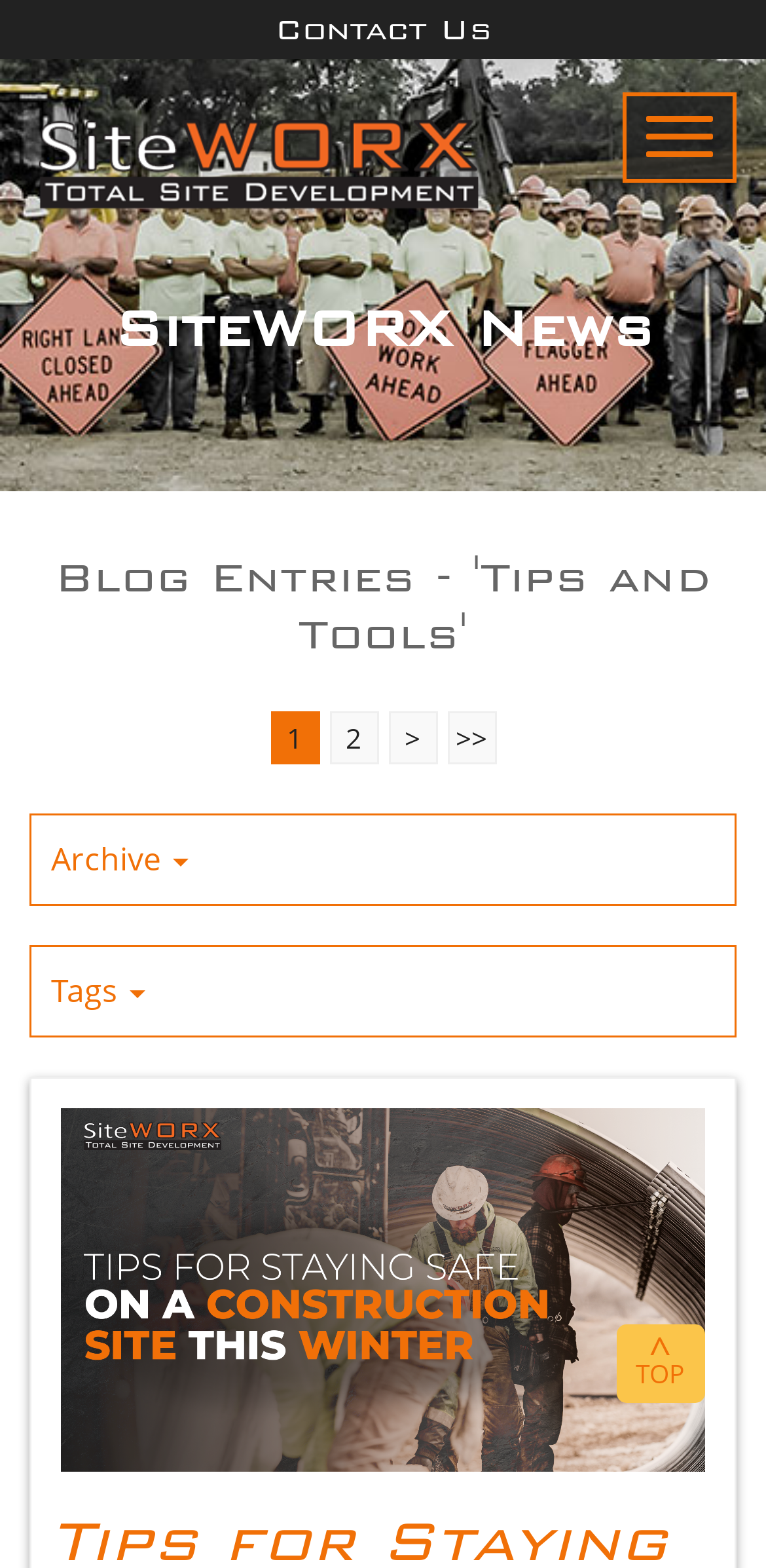How many pagination links are there?
With the help of the image, please provide a detailed response to the question.

I counted the number of pagination links, which are '1', '2', '>', and '>>'. There are four pagination links in total.